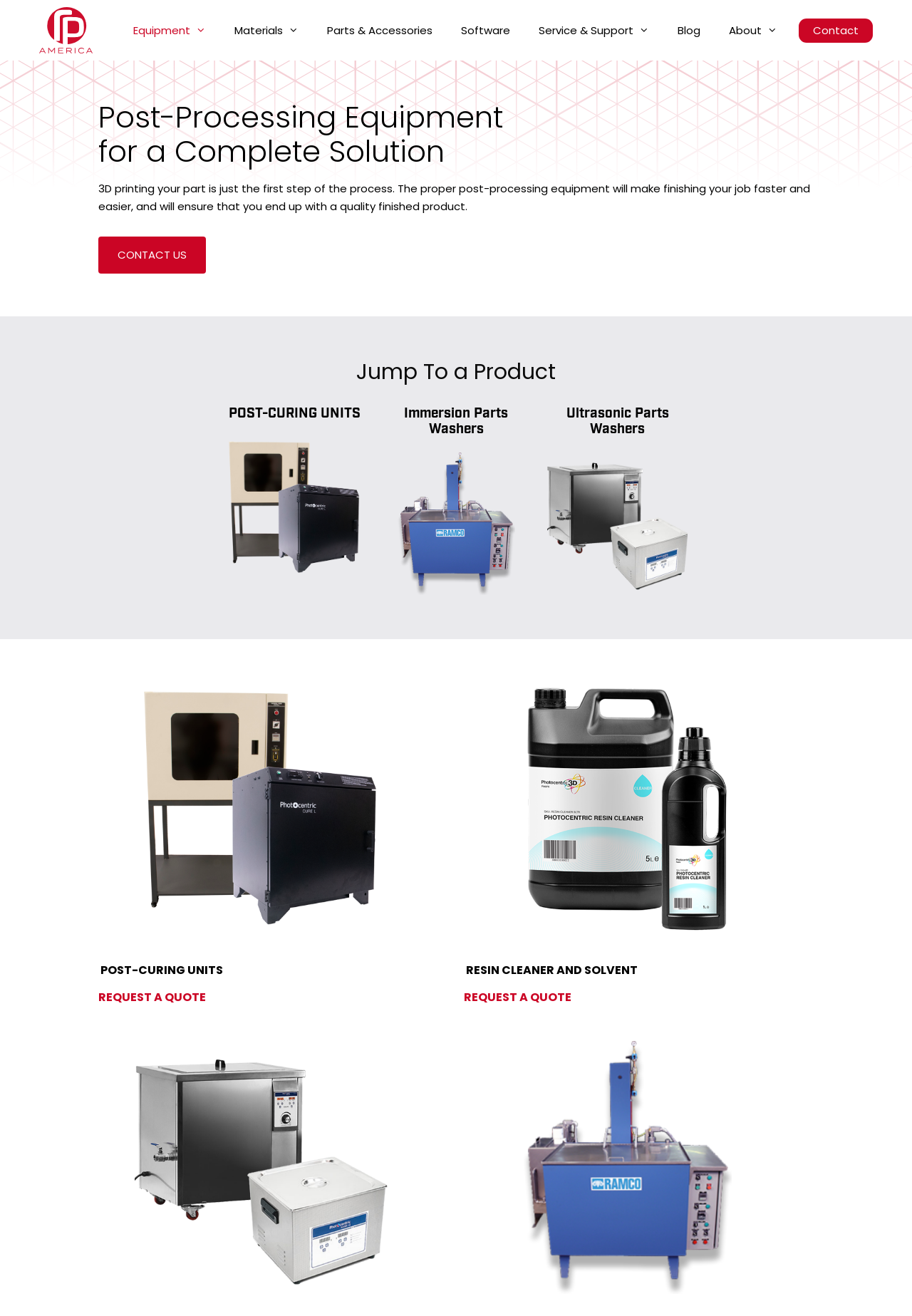Using a single word or phrase, answer the following question: 
What is the primary navigation menu?

Equipment, Materials, Parts & Accessories, Software, Service & Support, Blog, About, Contact